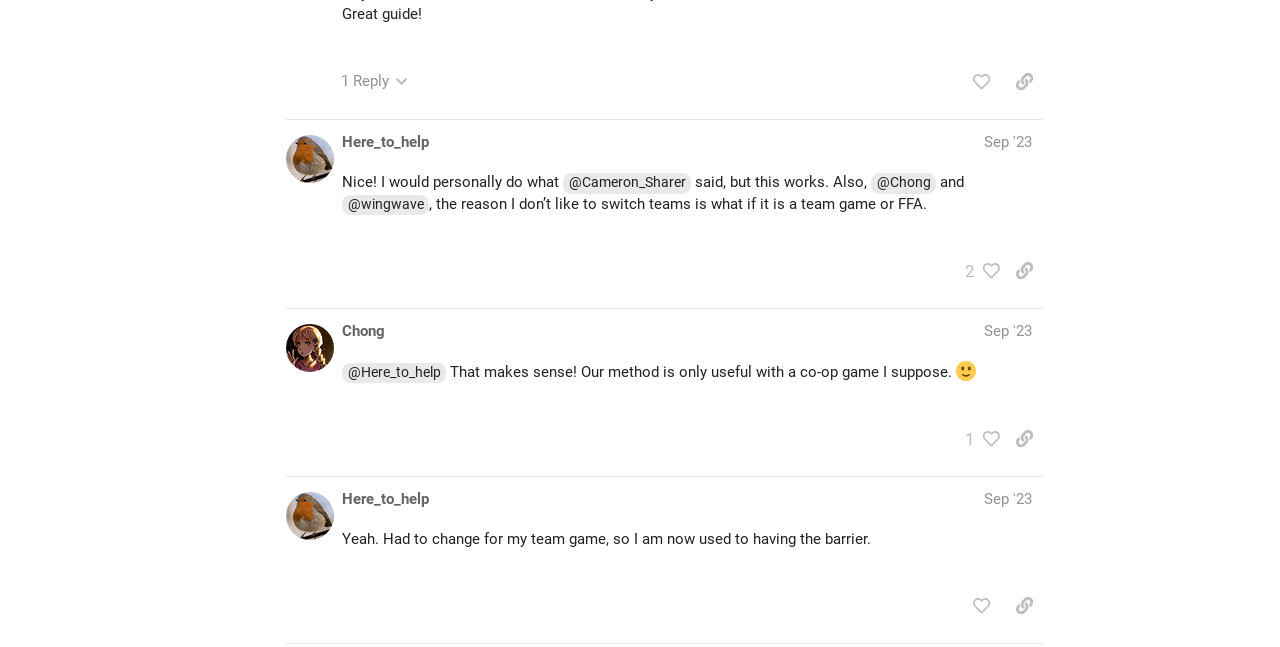Please identify the bounding box coordinates of the element's region that I should click in order to complete the following instruction: "Like this post". The bounding box coordinates consist of four float numbers between 0 and 1, i.e., [left, top, right, bottom].

[0.752, 0.91, 0.781, 0.963]